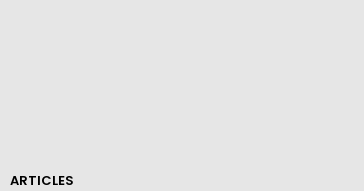Provide a thorough description of the image presented.

The image features a section labeled "ARTICLES," indicating a navigational element likely associated with additional content relevant to the topic. This section serves as a prompt for users to explore related articles, contributing to a richer understanding of the subject matter. The simple black text on a light gray background draws attention to the label, making it easy for readers to identify and engage with further informational resources. It is part of a user interface designed to facilitate user interaction and exploration of content related to net worth and celebrity profiles.